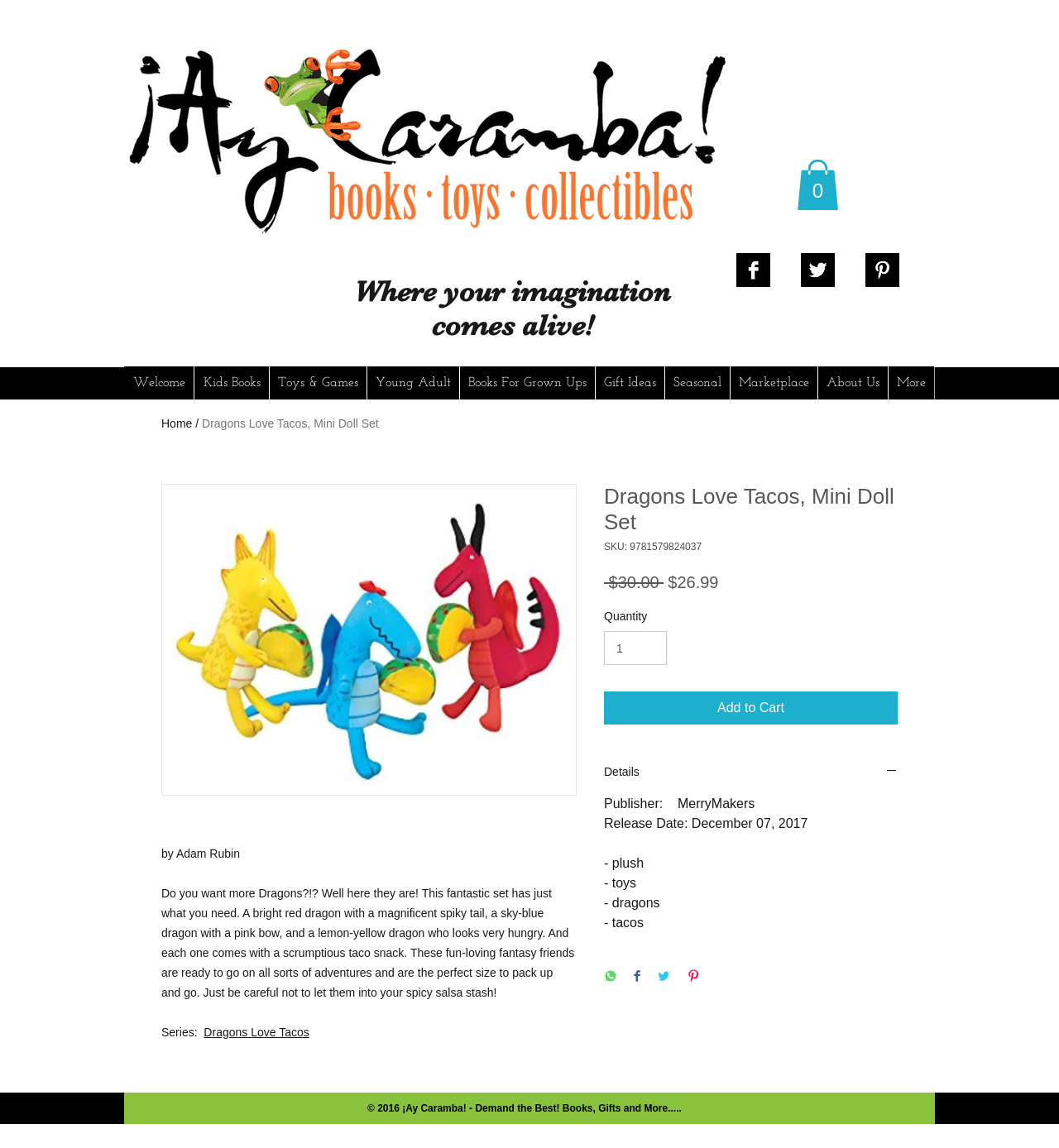Utilize the details in the image to thoroughly answer the following question: What is the price of the book?

I found the answer by looking at the sale price section, which says '$26.99'.